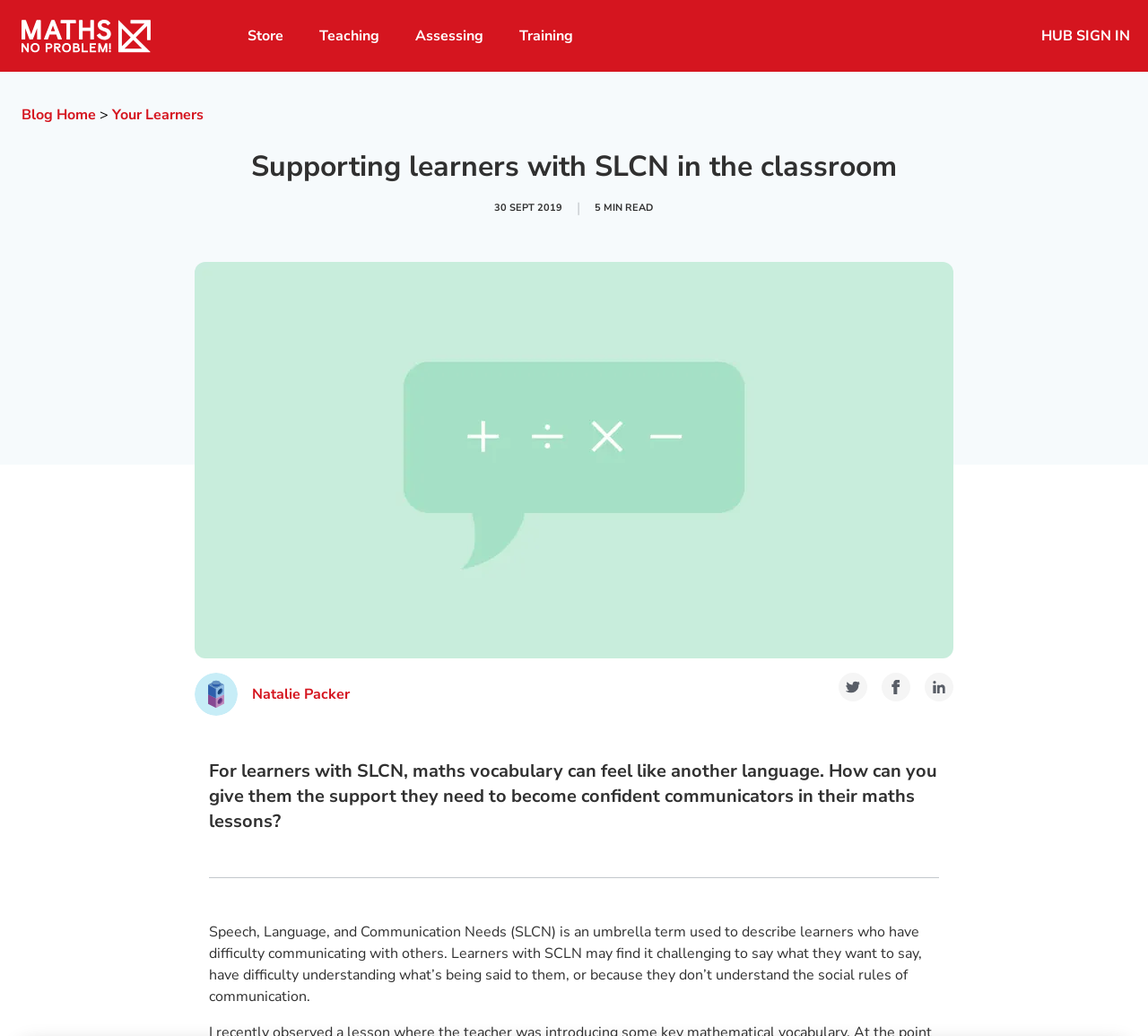Please locate the bounding box coordinates of the element that should be clicked to complete the given instruction: "Click the logo".

[0.0, 0.0, 0.2, 0.069]